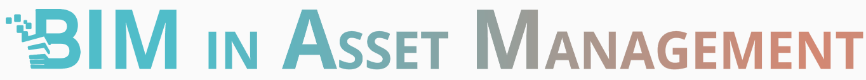Answer the question in a single word or phrase:
What tone is the word 'in' presented in?

neutral